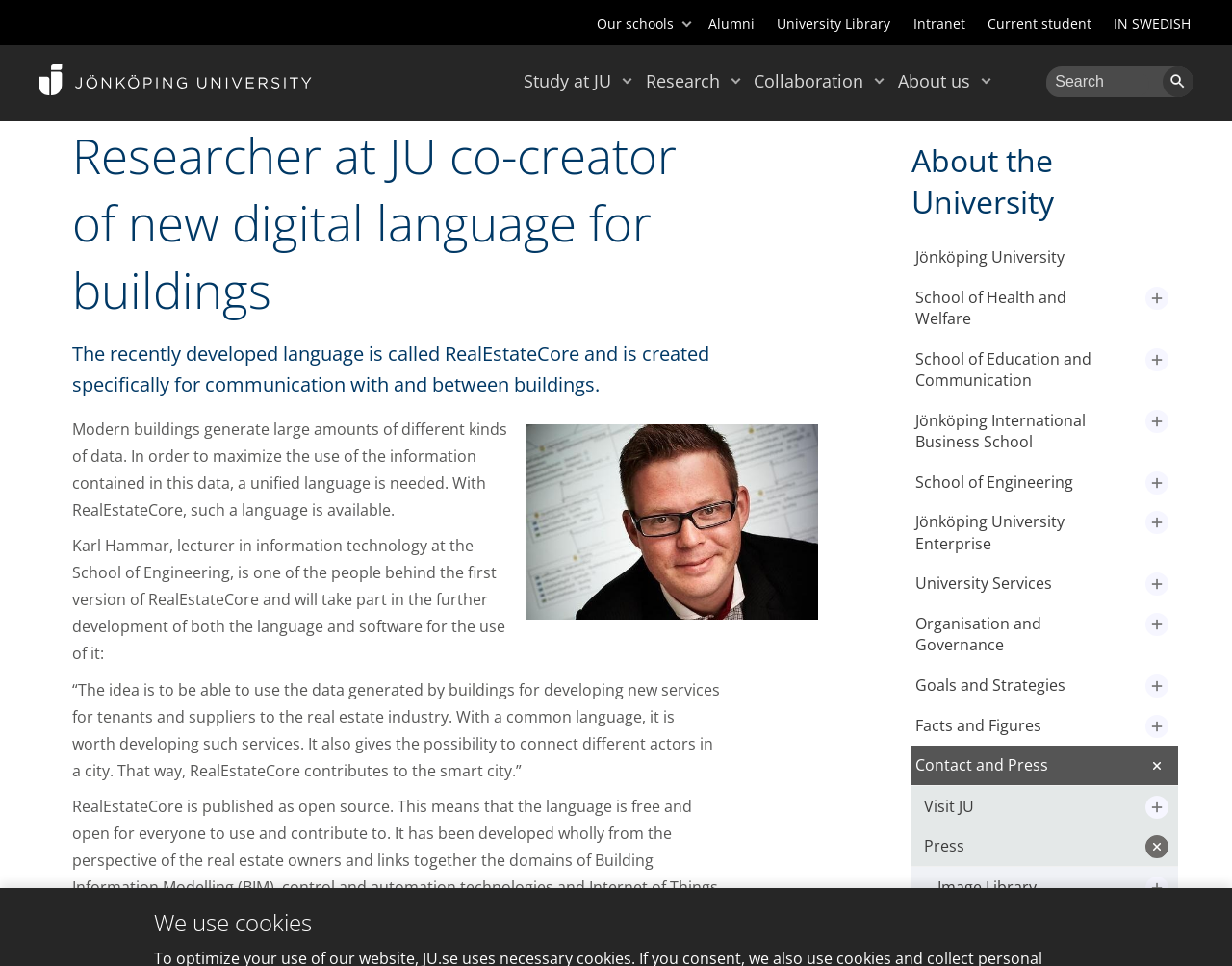Generate the text content of the main heading of the webpage.

Researcher at JU co-creator of new digital language for buildings